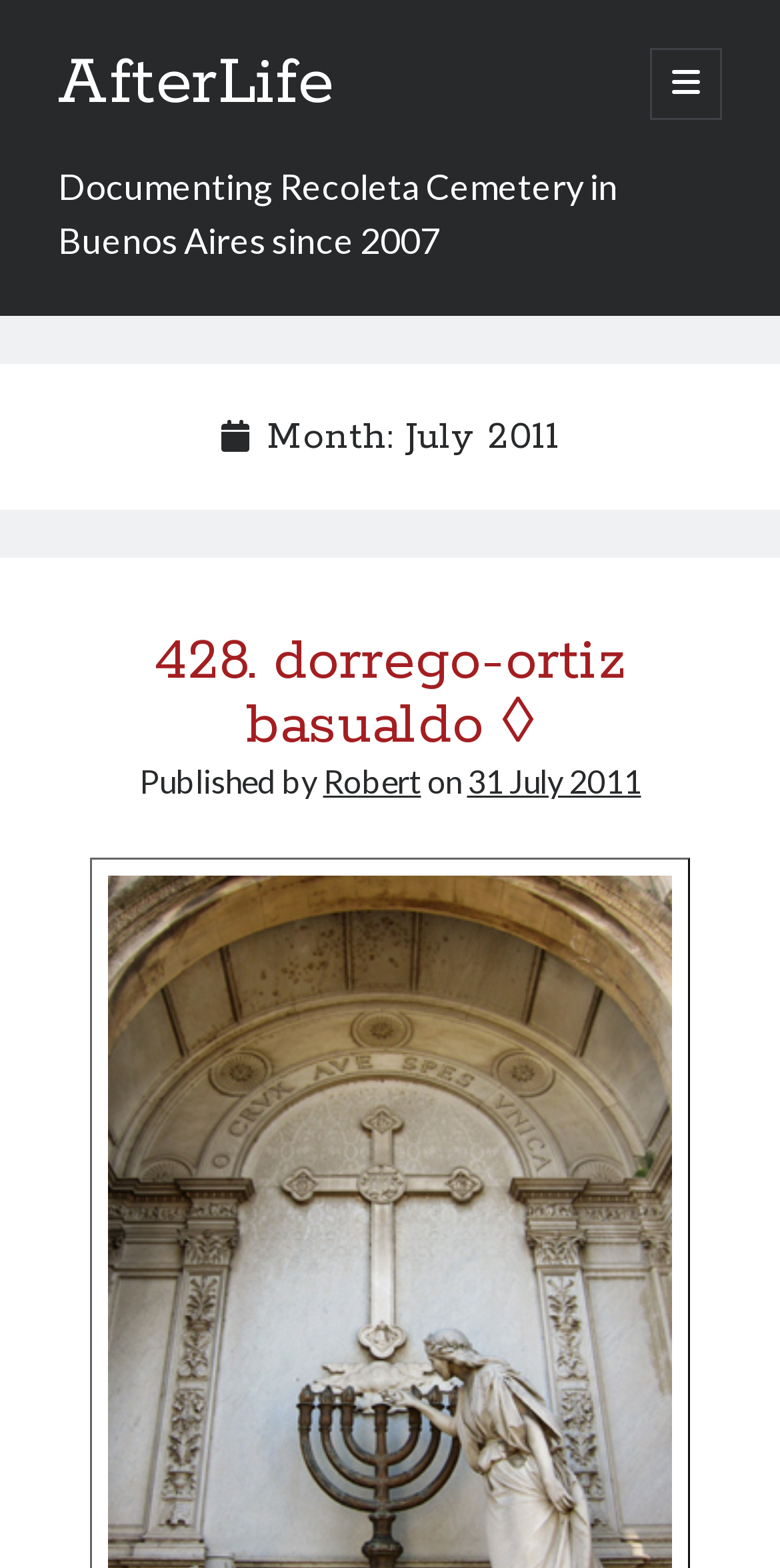What is the purpose of the button with the icon?
Refer to the image and give a detailed answer to the question.

The button with the icon has a description 'open primary menu', indicating that its purpose is to open the primary menu when clicked.